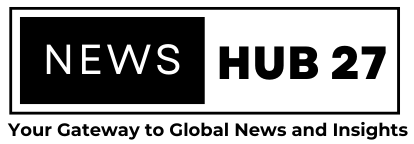Offer a detailed narrative of the image's content.

The image features the logo of "NewsHub27," prominently displayed with bold, white lettering against a black background. The word "NEWS" is emphasized in a larger font size, while "HUB 27" is rendered in a slightly smaller typeface, suggesting a modern and dynamic news outlet. Beneath the logo, a tagline reads, "Your Gateway to Global News and Insights," indicating the platform's commitment to delivering comprehensive news coverage and valuable insights to its audience. This design conveys a sense of professionalism and clarity, aligning with the expectations of a trusted news source.